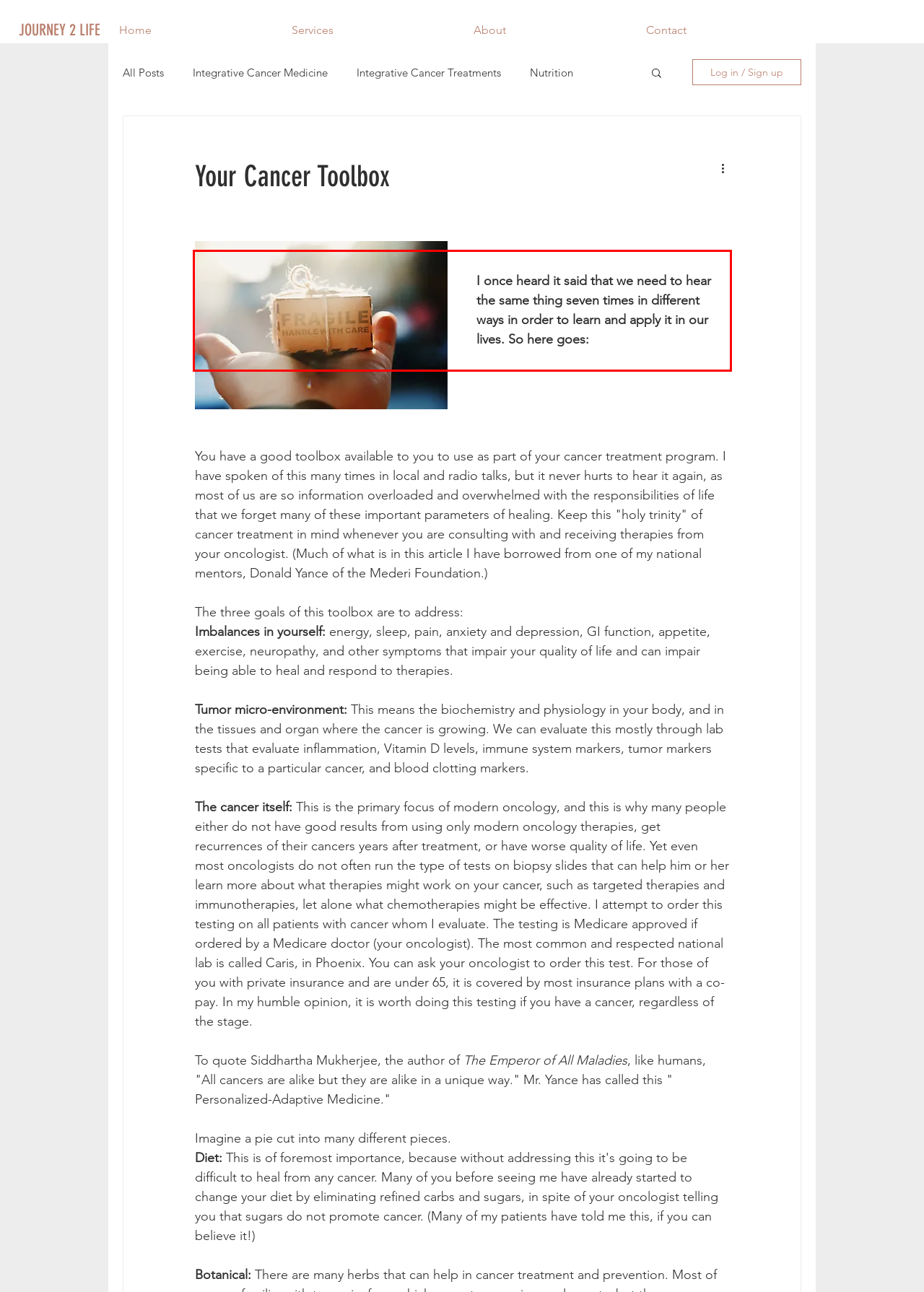Given a screenshot of a webpage with a red bounding box, extract the text content from the UI element inside the red bounding box.

I once heard it said that we need to hear the same thing seven times in different ways in order to learn and apply it in our lives. So here goes: